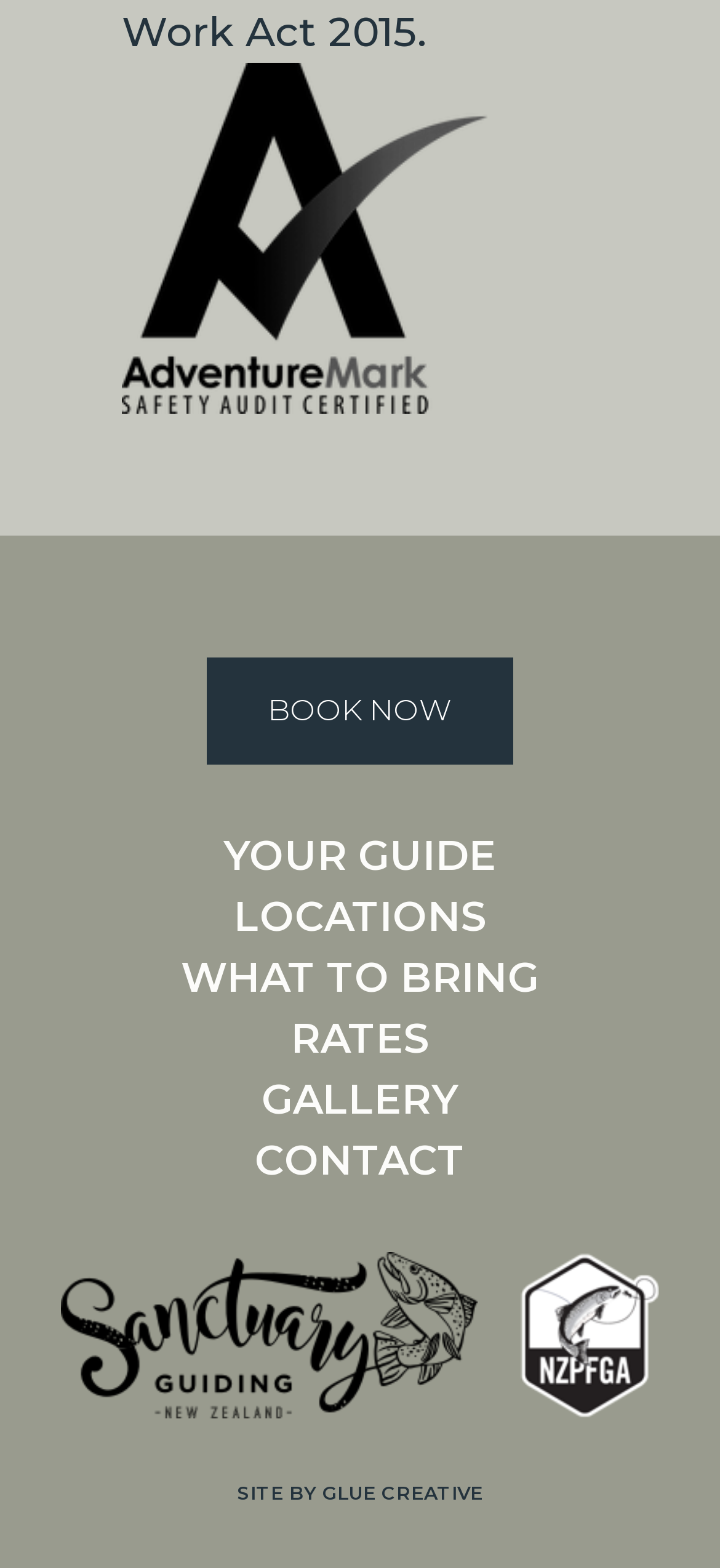What is the purpose of the image at the top?
Provide a comprehensive and detailed answer to the question.

The image at the top of the webpage is likely for decorative purposes, as it does not contain any text or functional elements. Its bounding box coordinates indicate it is a prominent element on the page, but it does not seem to serve a specific functional purpose.